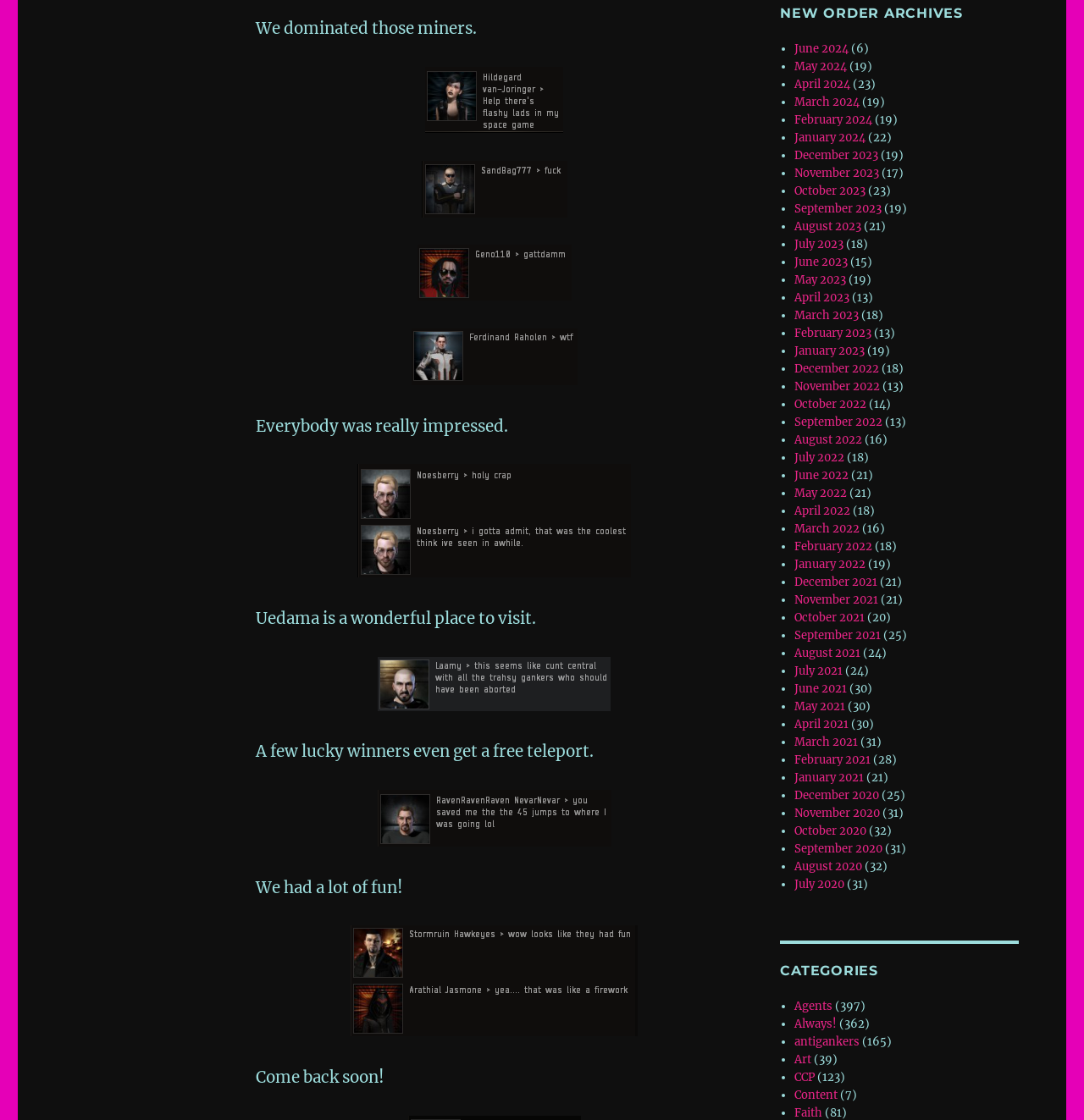Please provide the bounding box coordinates in the format (top-left x, top-left y, bottom-right x, bottom-right y). Remember, all values are floating point numbers between 0 and 1. What is the bounding box coordinate of the region described as: October 2023

[0.733, 0.164, 0.798, 0.177]